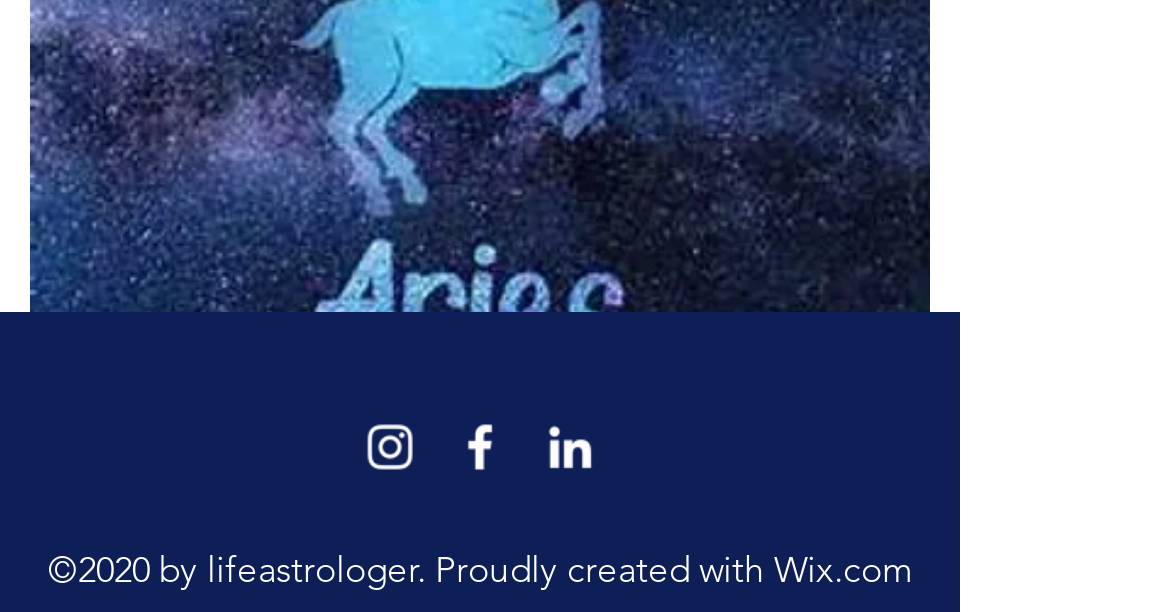Identify the bounding box coordinates for the UI element that matches this description: "aria-label="LinkedIn"".

[0.462, 0.681, 0.513, 0.779]